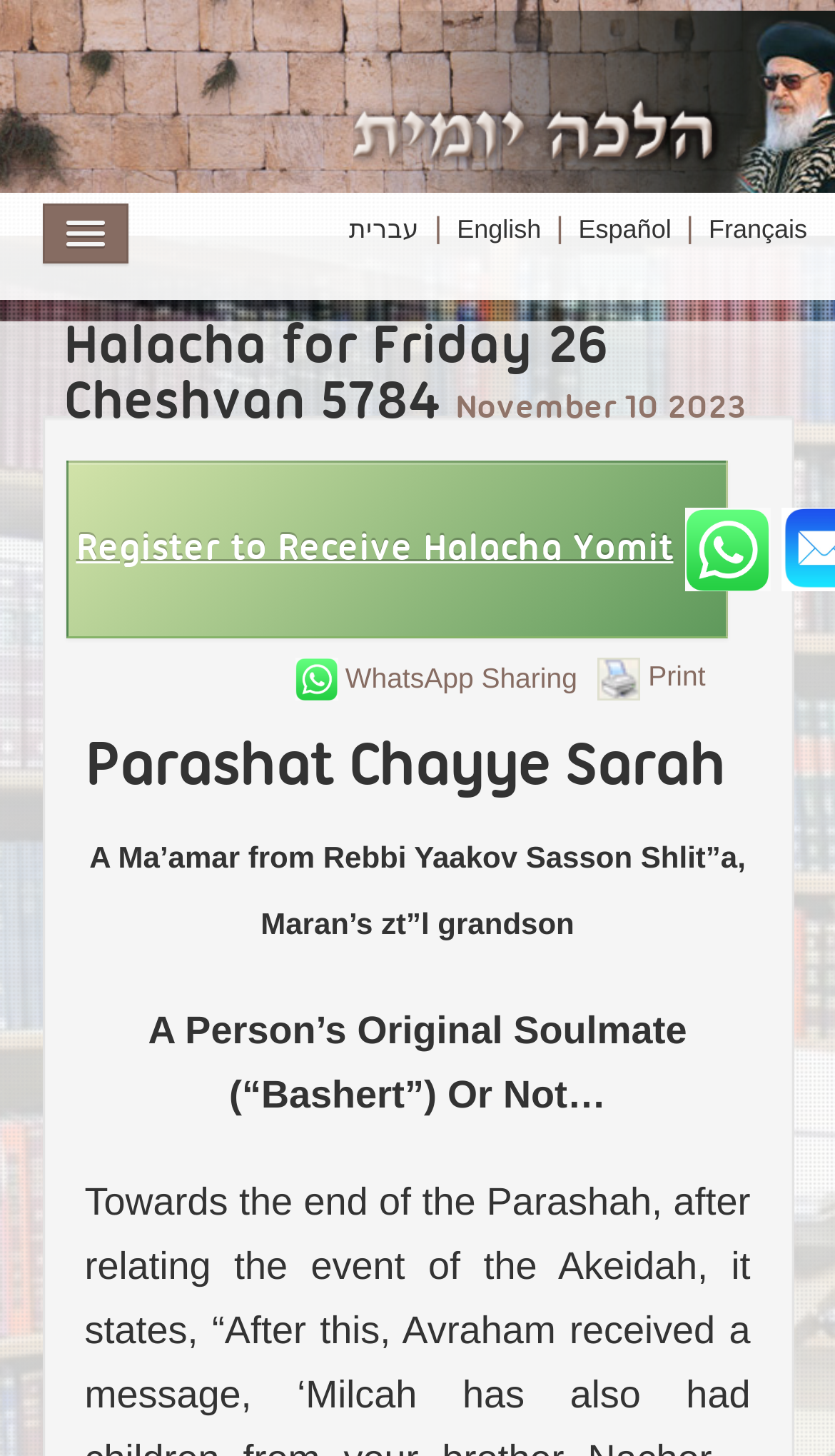Can you give a comprehensive explanation to the question given the content of the image?
What is the topic of the current halacha?

The heading 'Parashat Chayye Sarah' is located at [0.101, 0.507, 0.899, 0.551], which suggests that the current halacha is related to this topic.